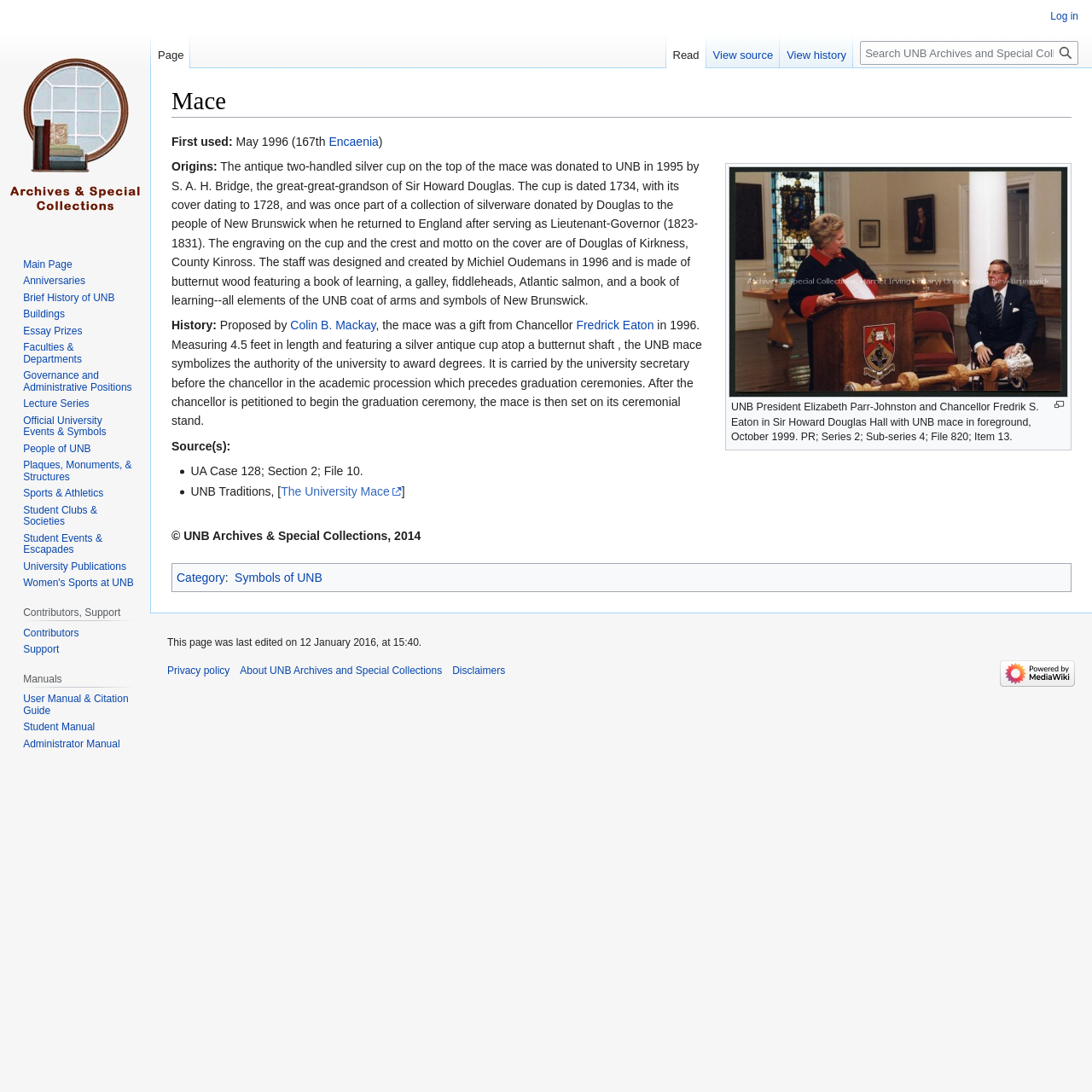Please determine the bounding box coordinates for the element with the description: "View source".

[0.647, 0.031, 0.714, 0.062]